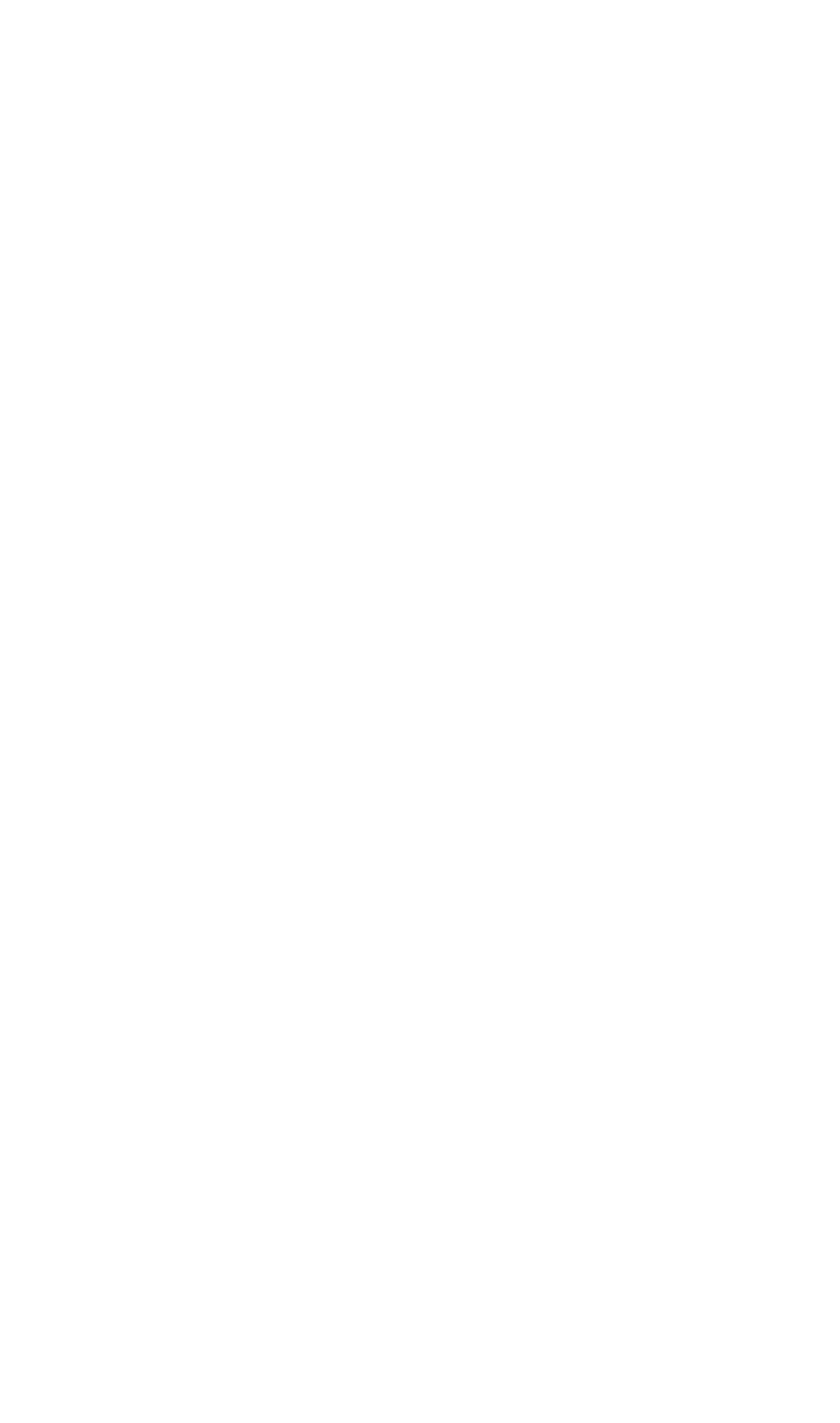Locate the UI element described as follows: "¡Es el impuesto, estúpido!". Return the bounding box coordinates as four float numbers between 0 and 1 in the order [left, top, right, bottom].

[0.402, 0.353, 0.933, 0.386]